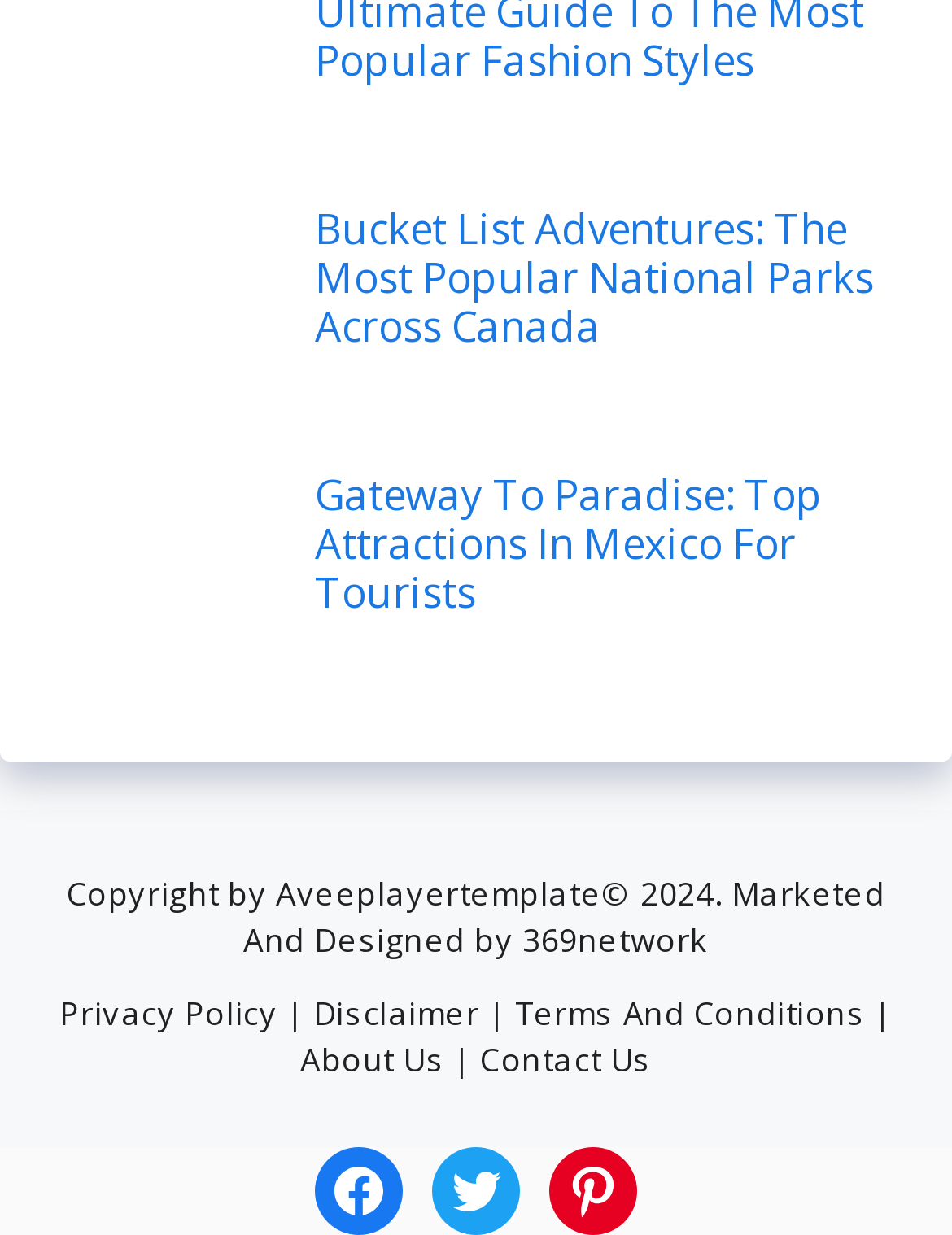Find the bounding box coordinates for the HTML element specified by: "Us".

[0.423, 0.84, 0.467, 0.876]